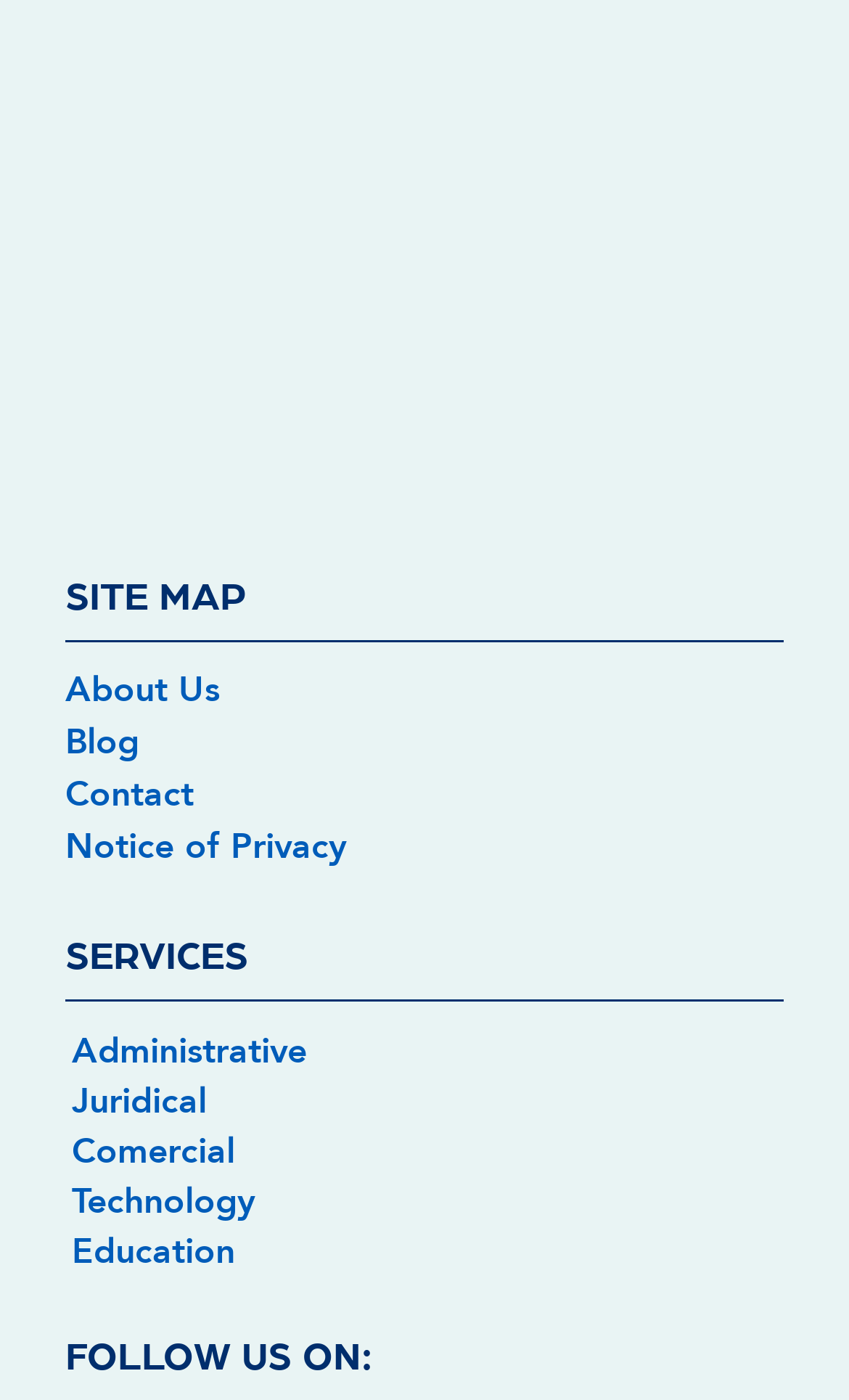What is the last link in the SITE MAP section?
Provide a short answer using one word or a brief phrase based on the image.

Notice of Privacy